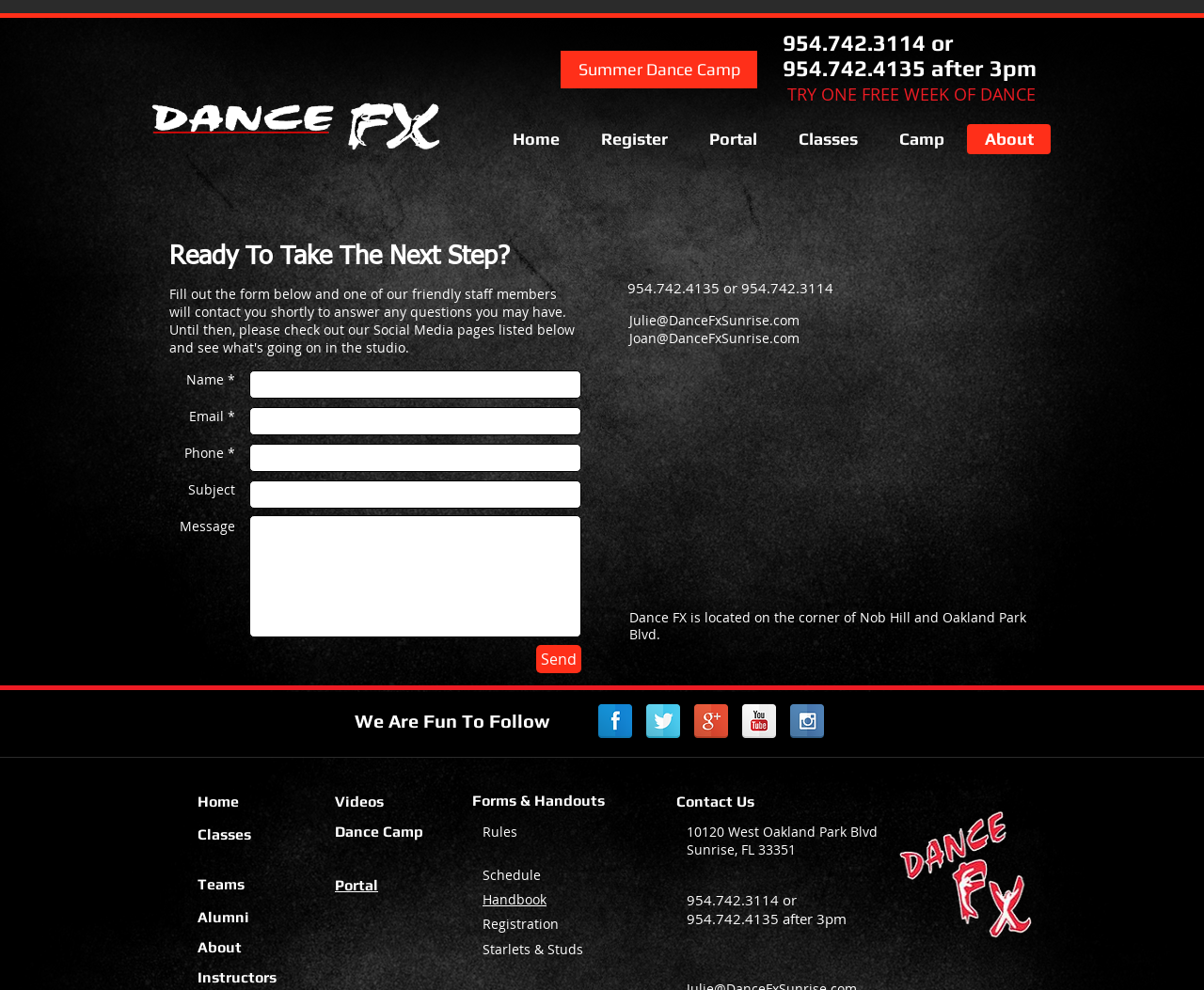Give a detailed explanation of the elements present on the webpage.

The webpage is about Dance FX, a dance studio located in Sunrise, Florida. At the top of the page, there is a heading that reads "It's Time To Contact Dance FX Sunrise" with a link to "Dance FX Sunrise" next to it. Below this, there are two phone numbers, 954.742.3114 and 954.742.4135 after 3pm, displayed prominently.

To the left of the phone numbers, there is a link to "Summer Dance Camp" and a navigation menu labeled "Site" with links to various pages, including "Home", "Register", "Portal", "Classes", "Camp", and "About".

In the main content area, there is a heading that reads "Ready To Take The Next Step?" followed by a contact form with fields for name, email, phone, subject, and message. Below the form, there is a button to send the message.

To the right of the contact form, there is a section with the studio's address, phone numbers, and email addresses for Julie and Joan. Below this, there is a Google Maps iframe showing the studio's location.

Further down the page, there is a section with links to the studio's social media profiles, including Facebook, Twitter, Google+, YouTube, and Instagram. Each link is accompanied by an image representing the respective social media platform.

The page also has a navigation menu at the bottom with links to various pages, including "Home", "Classes", "Videos", "Dance Camp", "Teams", "Portal", "Alumni", "About", "Forms & Handouts", and "Instructors". Additionally, there is a section with the studio's address, phone numbers, and a link to "Contact Us".